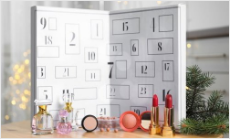Answer the question using only a single word or phrase: 
What type of products are displayed in front of the calendar?

Cosmetics